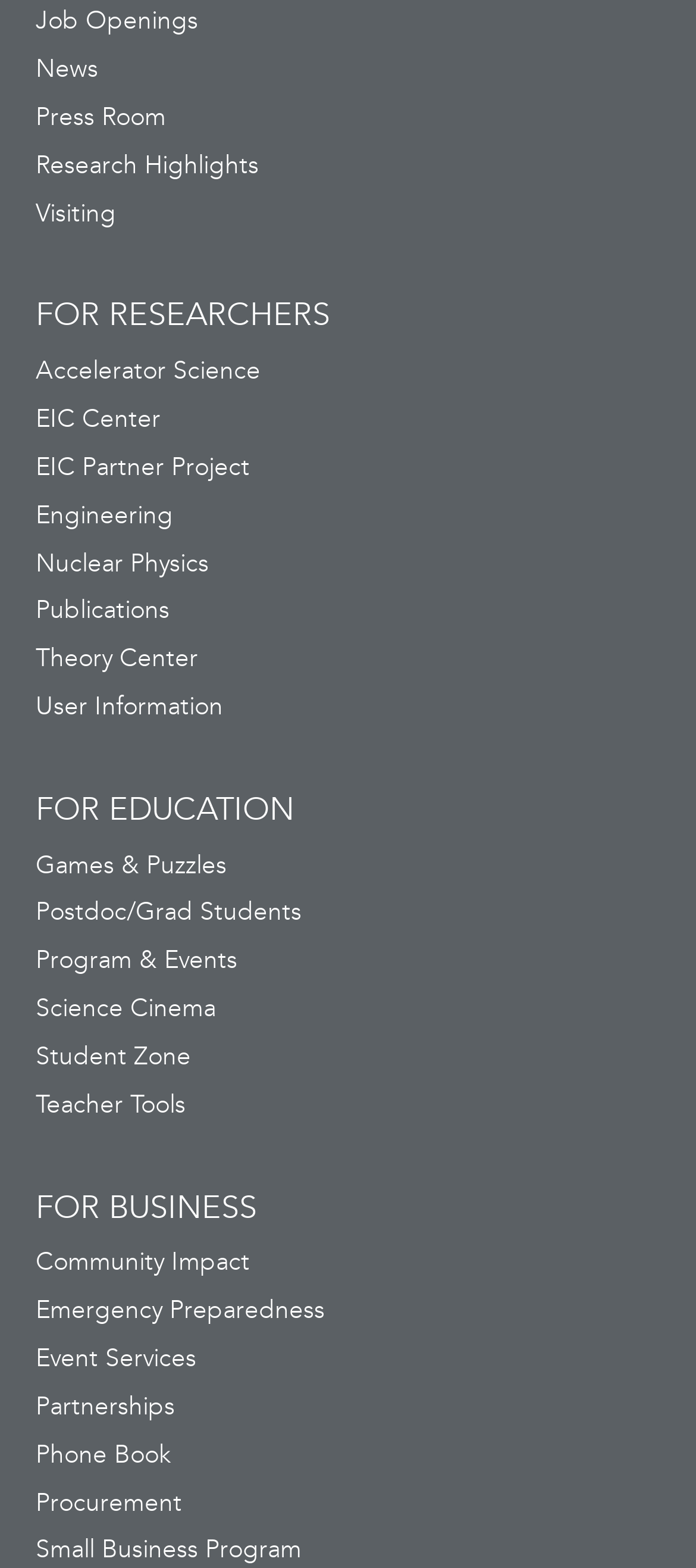Please determine the bounding box coordinates for the UI element described as: "Job Openings".

[0.051, 0.004, 0.285, 0.023]